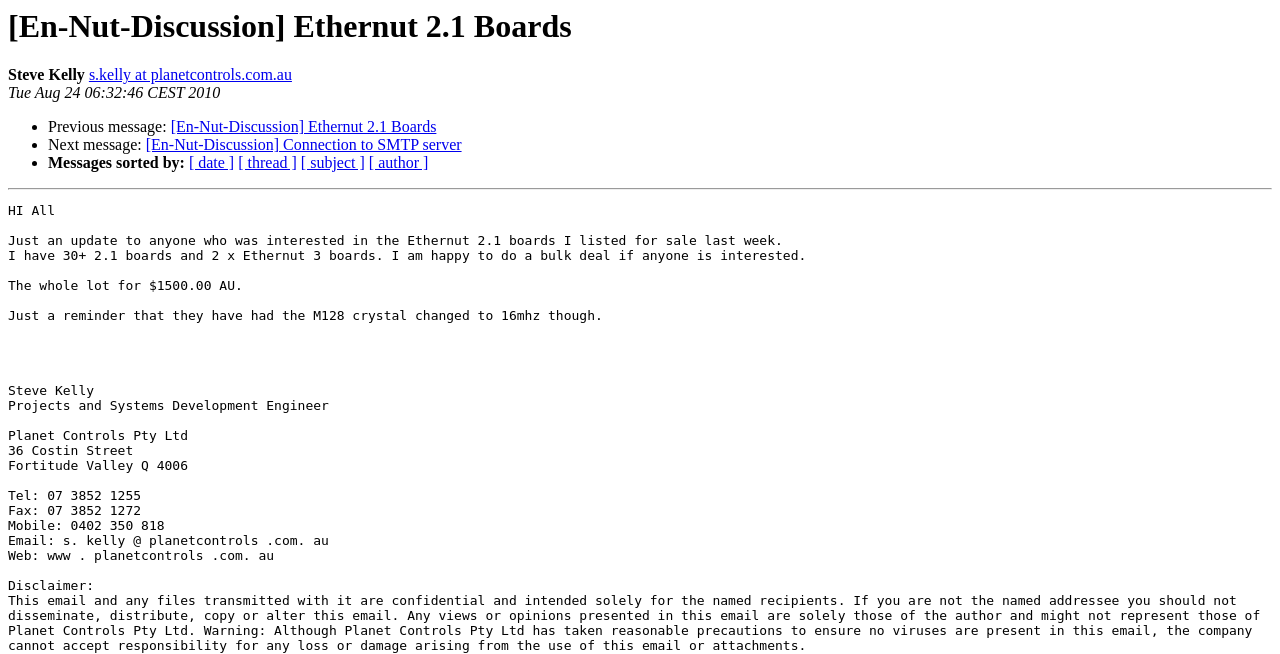What is the company of the author? Examine the screenshot and reply using just one word or a brief phrase.

Planet Controls Pty Ltd